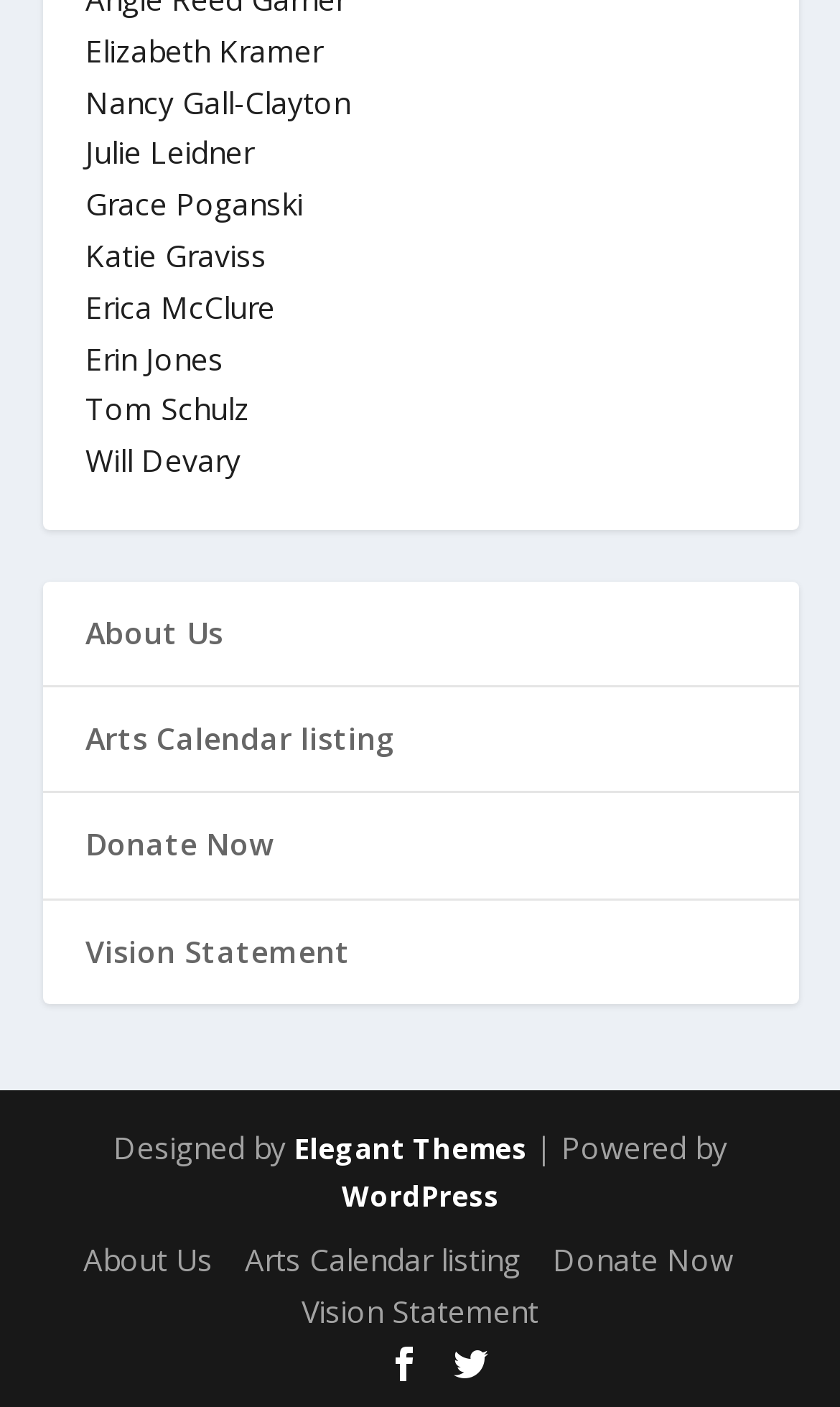What is the last link on the webpage?
Look at the screenshot and respond with a single word or phrase.

Vision Statement